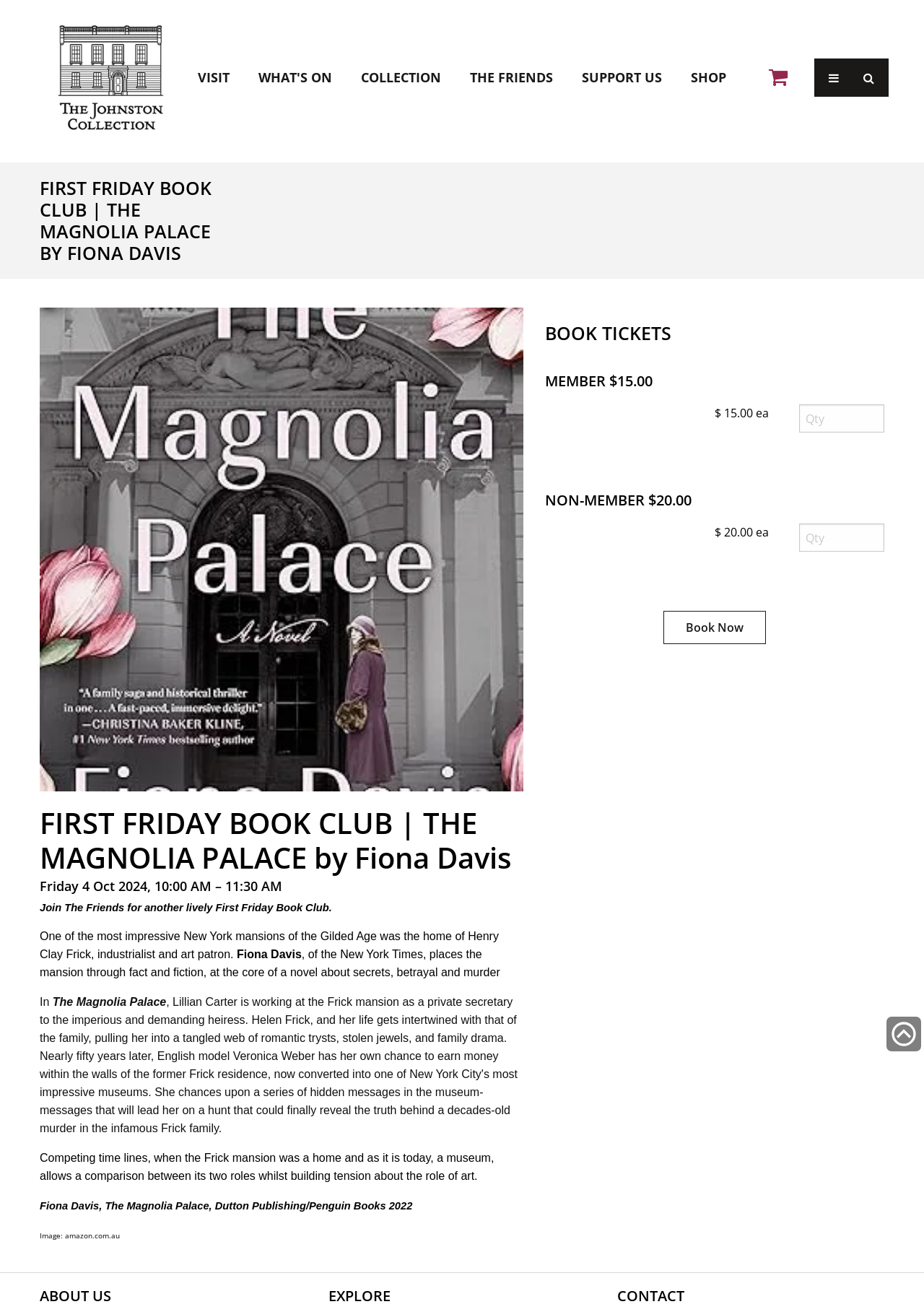Locate the bounding box coordinates of the area you need to click to fulfill this instruction: 'Visit the 'WHAT'S ON' page'. The coordinates must be in the form of four float numbers ranging from 0 to 1: [left, top, right, bottom].

[0.264, 0.043, 0.375, 0.075]